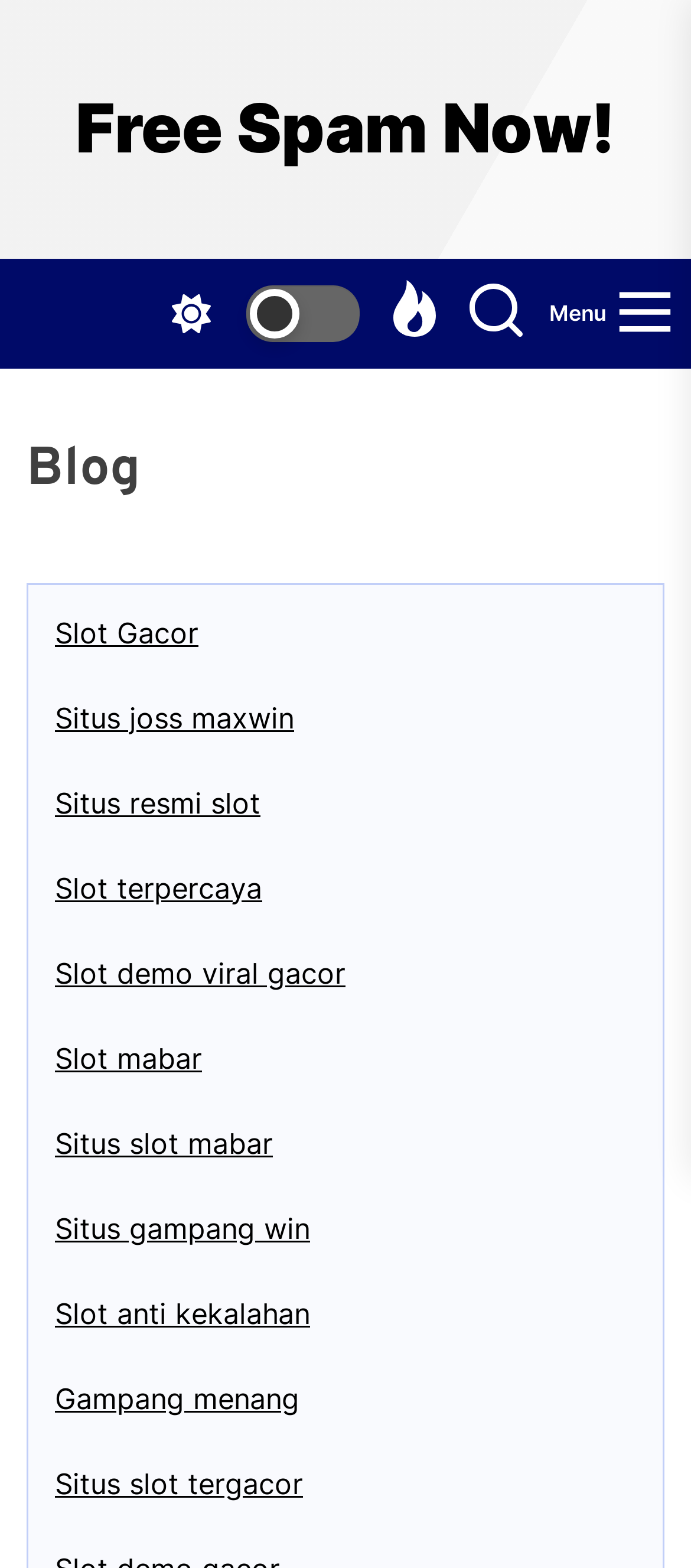Using the description: "Slot mabar", identify the bounding box of the corresponding UI element in the screenshot.

[0.079, 0.663, 0.292, 0.686]